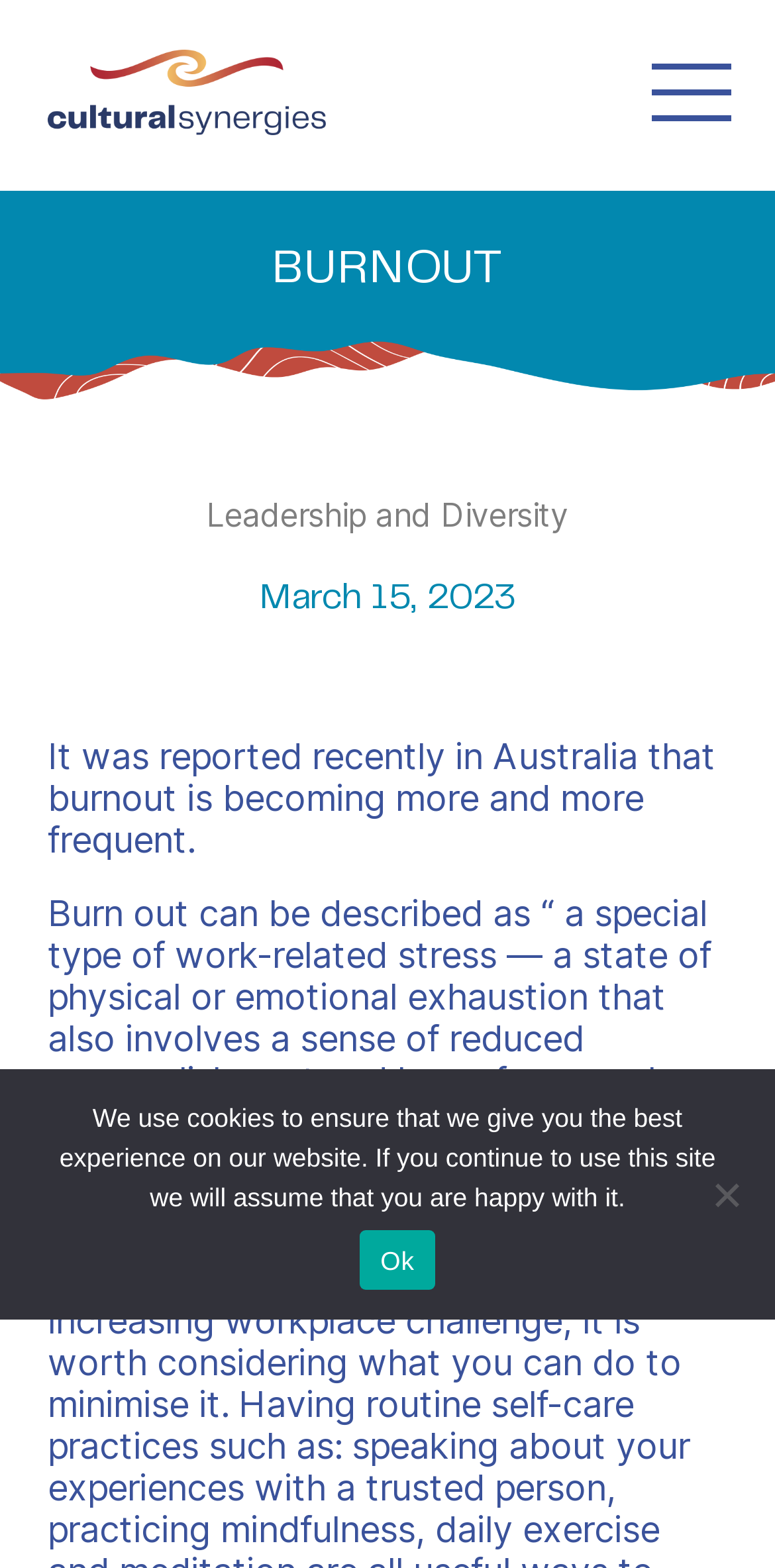Explain the contents of the webpage comprehensively.

The webpage is about burnout, with the title "BURNOUT - Cultural Synergies" at the top. Below the title, there is a link to "Cultural Synergies" accompanied by an image with the same name. 

A large image spans the entire width of the page, situated below the title and the link. 

On the left side of the page, there are two lines of text: "Leadership and Diversity" and "March 15, 2023". 

To the right of these lines, there is a single space character, followed by two paragraphs of text. The first paragraph reports on the increasing frequency of burnout in Australia. The second paragraph provides a detailed description of burnout, defining it as a special type of work-related stress that involves physical or emotional exhaustion, reduced accomplishment, and loss of personal identity.

At the bottom of the page, there is a dialog box for a "Cookie Notice" that is not currently in focus. The dialog box contains a message about the use of cookies on the website and provides two options: "Ok" and "No".